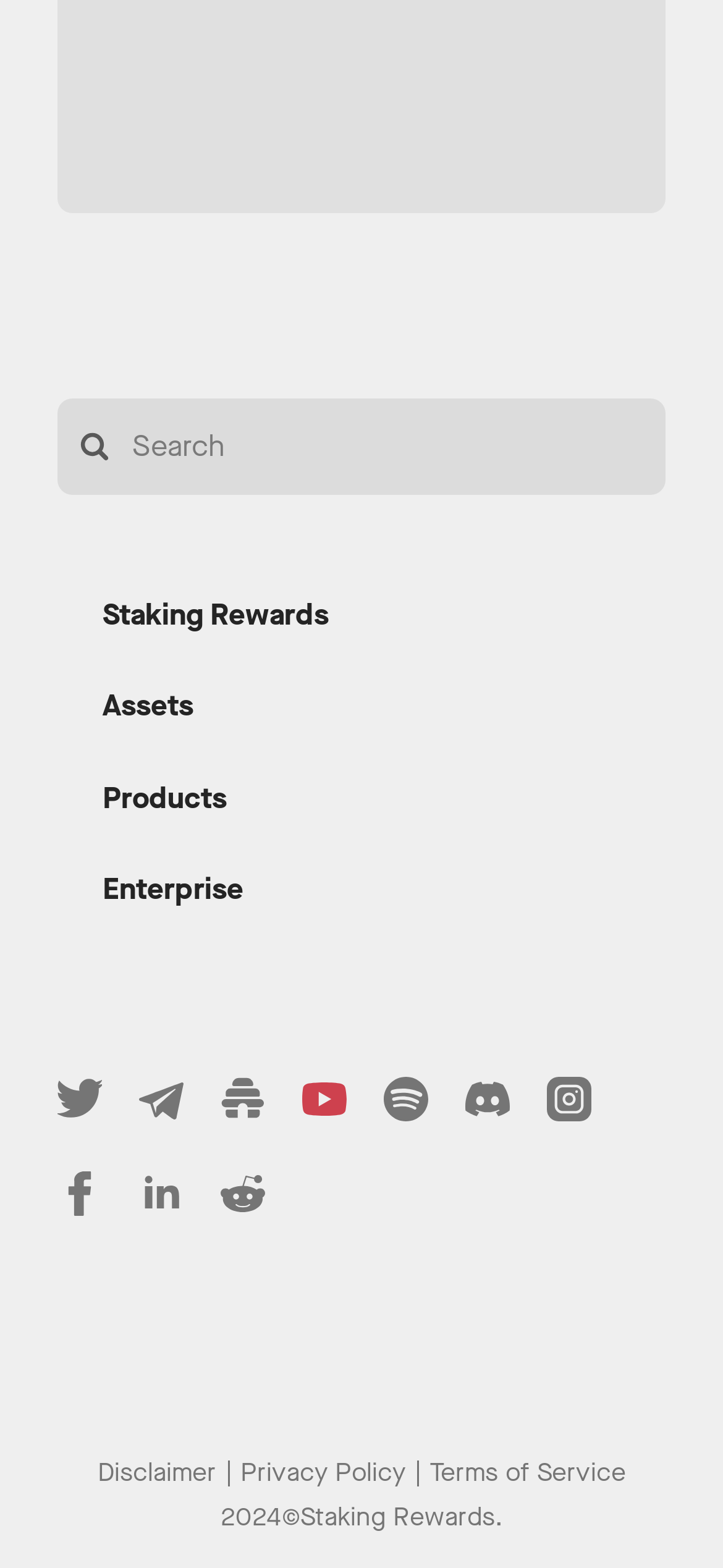Answer the question with a brief word or phrase:
What is the name of the website?

Staking Rewards